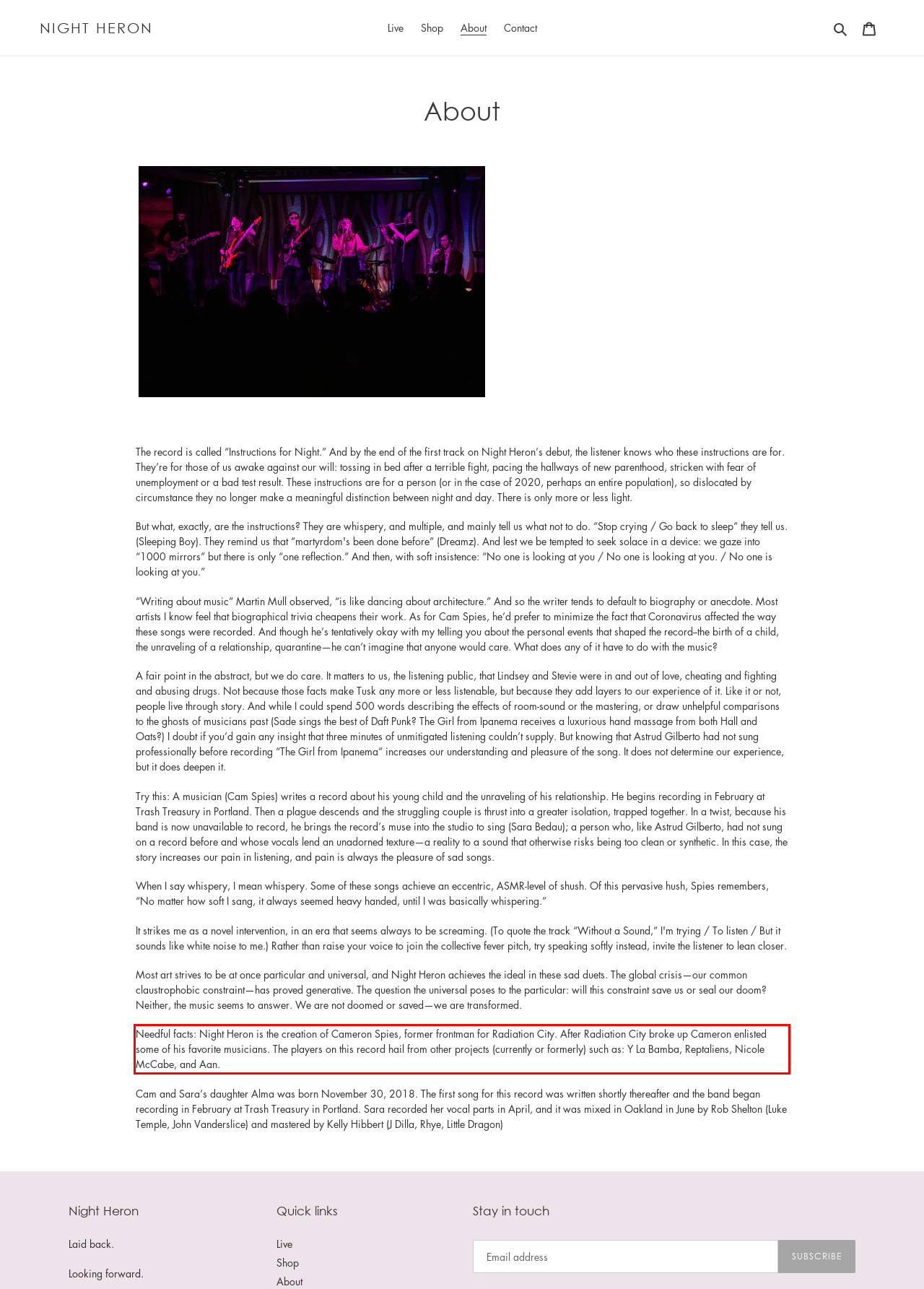Please recognize and transcribe the text located inside the red bounding box in the webpage image.

Needful facts: Night Heron is the creation of Cameron Spies, former frontman for Radiation City. After Radiation City broke up Cameron enlisted some of his favorite musicians. The players on this record hail from other projects (currently or formerly) such as: Y La Bamba, Reptaliens, Nicole McCabe, and Aan.